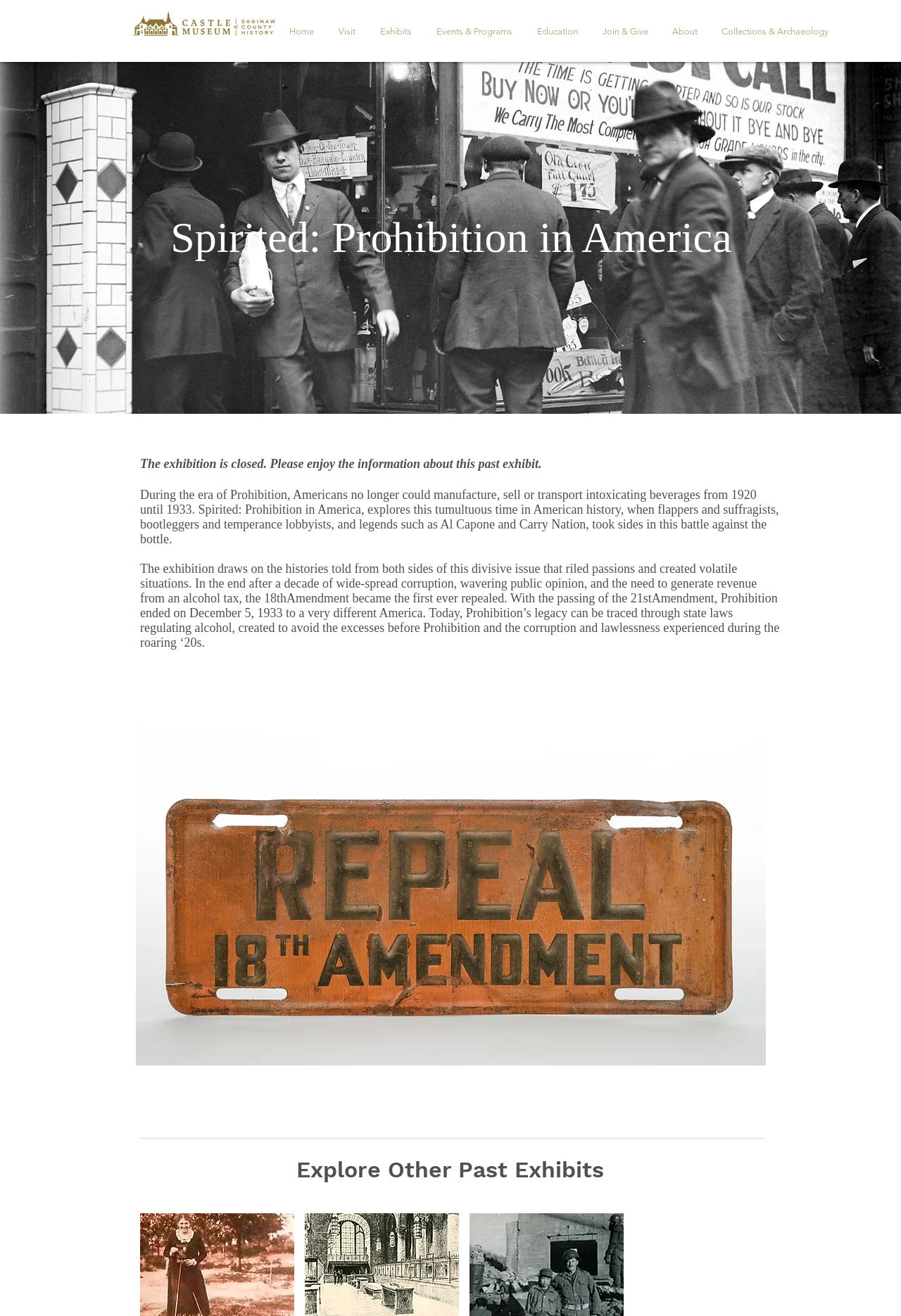Please find the bounding box for the following UI element description. Provide the coordinates in (top-left x, top-left y, bottom-right x, bottom-right y) format, with values between 0 and 1: Education

[0.581, 0.012, 0.653, 0.036]